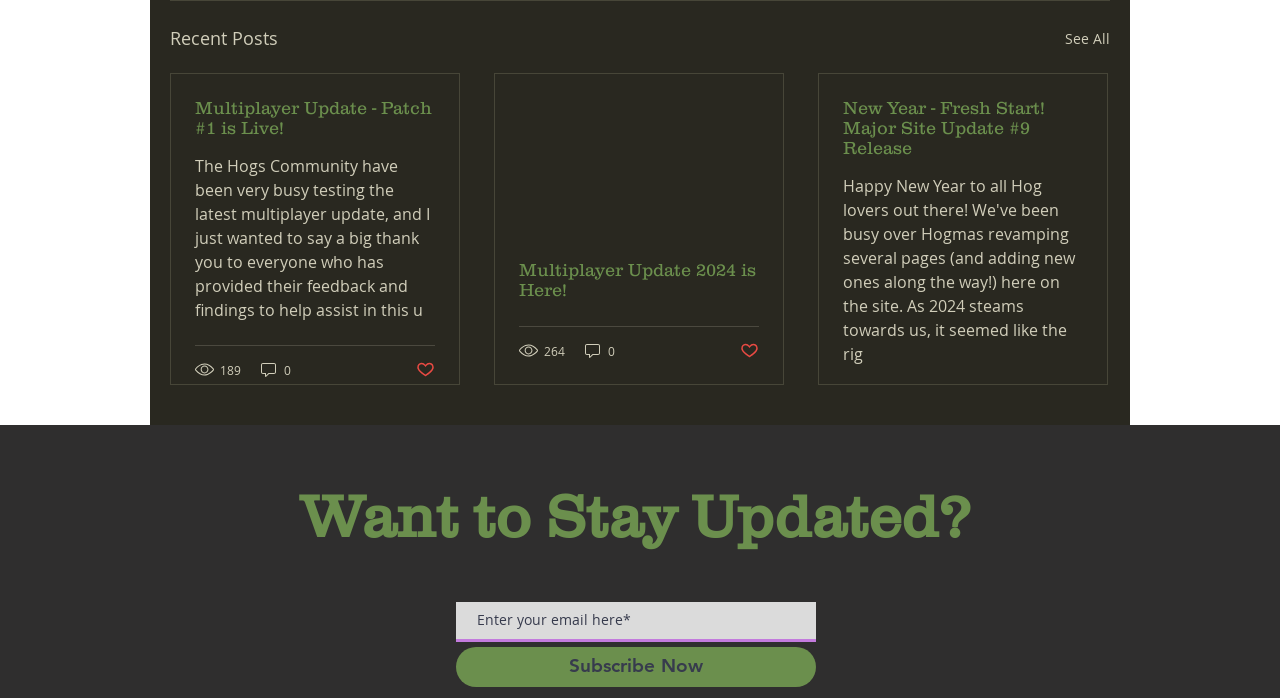What is the title of the first article?
Answer the question with just one word or phrase using the image.

Multiplayer Update - Patch #1 is Live!